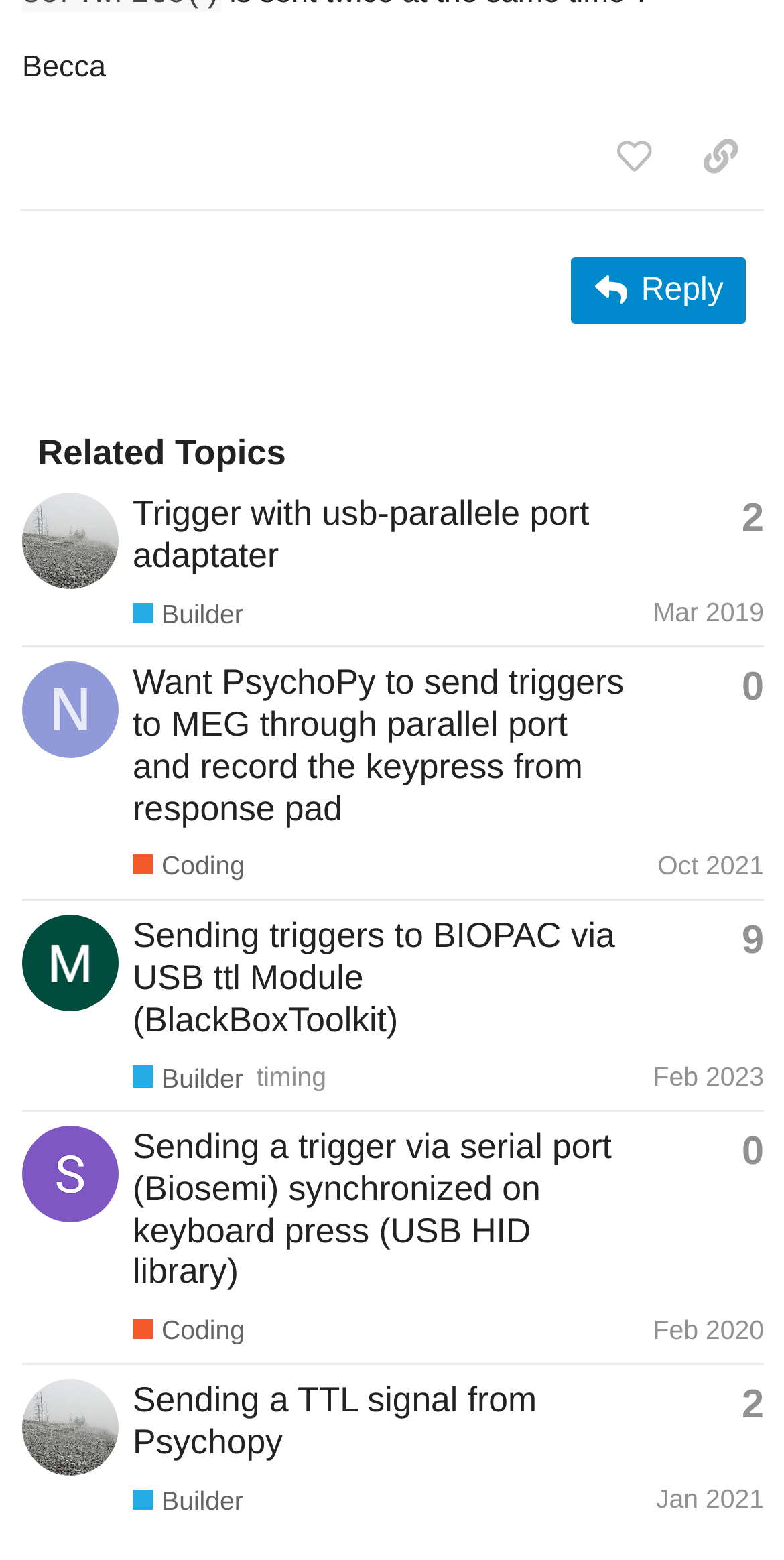How many topics are listed?
Please craft a detailed and exhaustive response to the question.

I counted the number of gridcell elements under the 'Related Topics' section, which are 4.